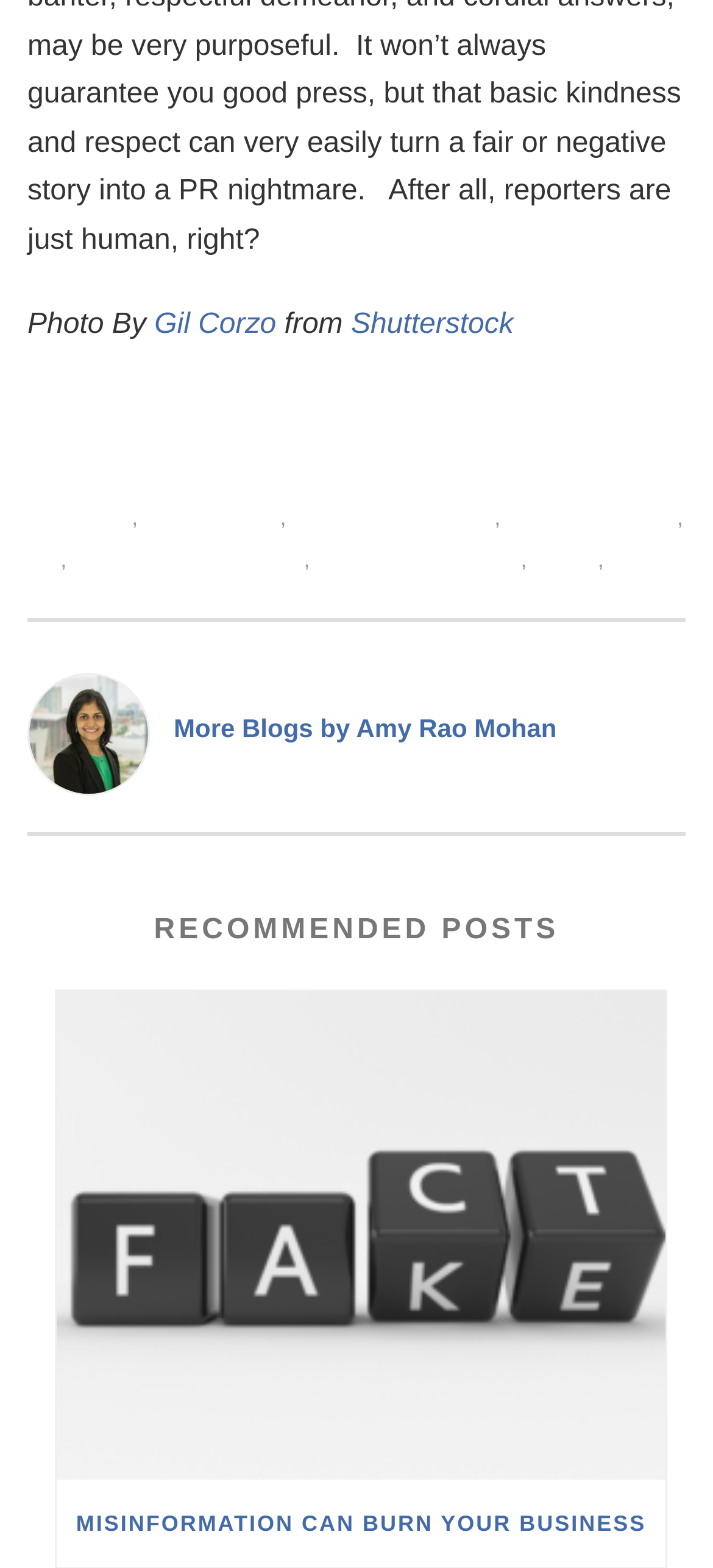Determine the bounding box coordinates of the section I need to click to execute the following instruction: "Adjust the recipe servings". Provide the coordinates as four float numbers between 0 and 1, i.e., [left, top, right, bottom].

None